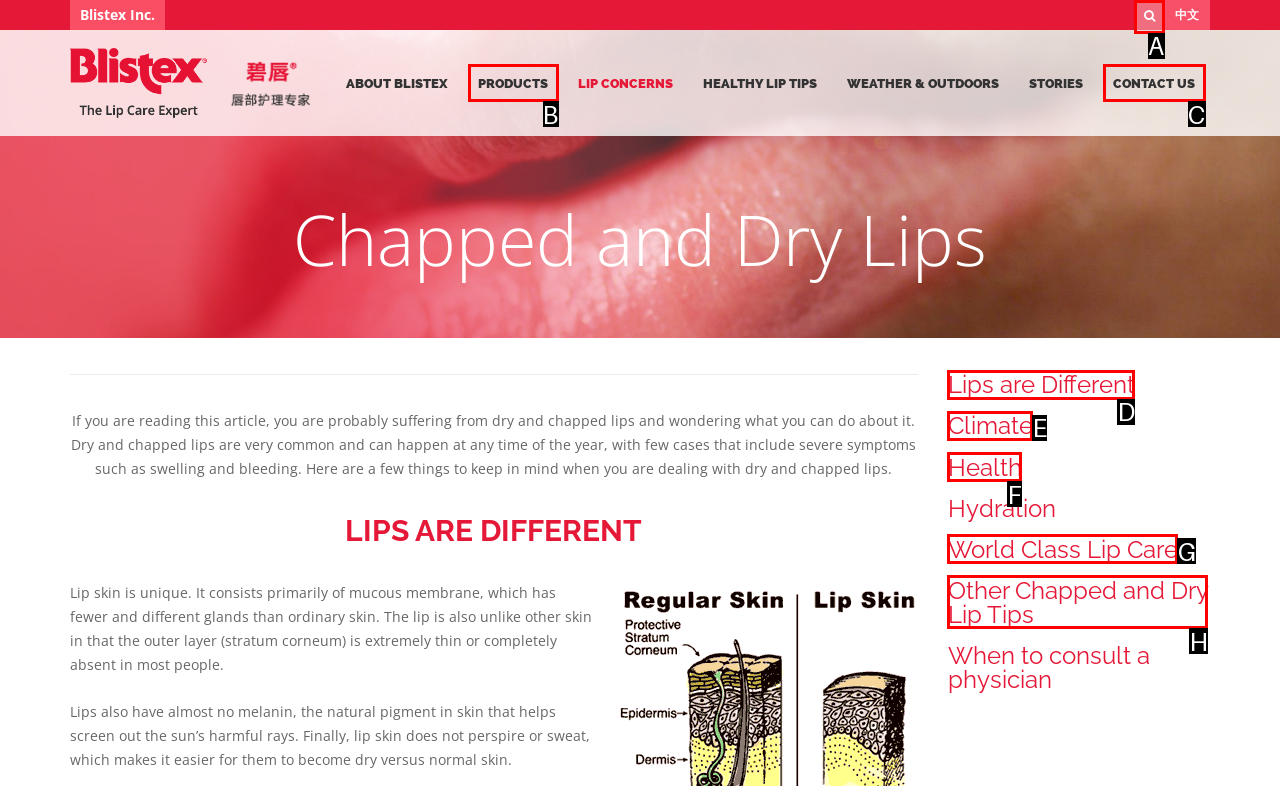Find the HTML element that matches the description provided: Health
Answer using the corresponding option letter.

F